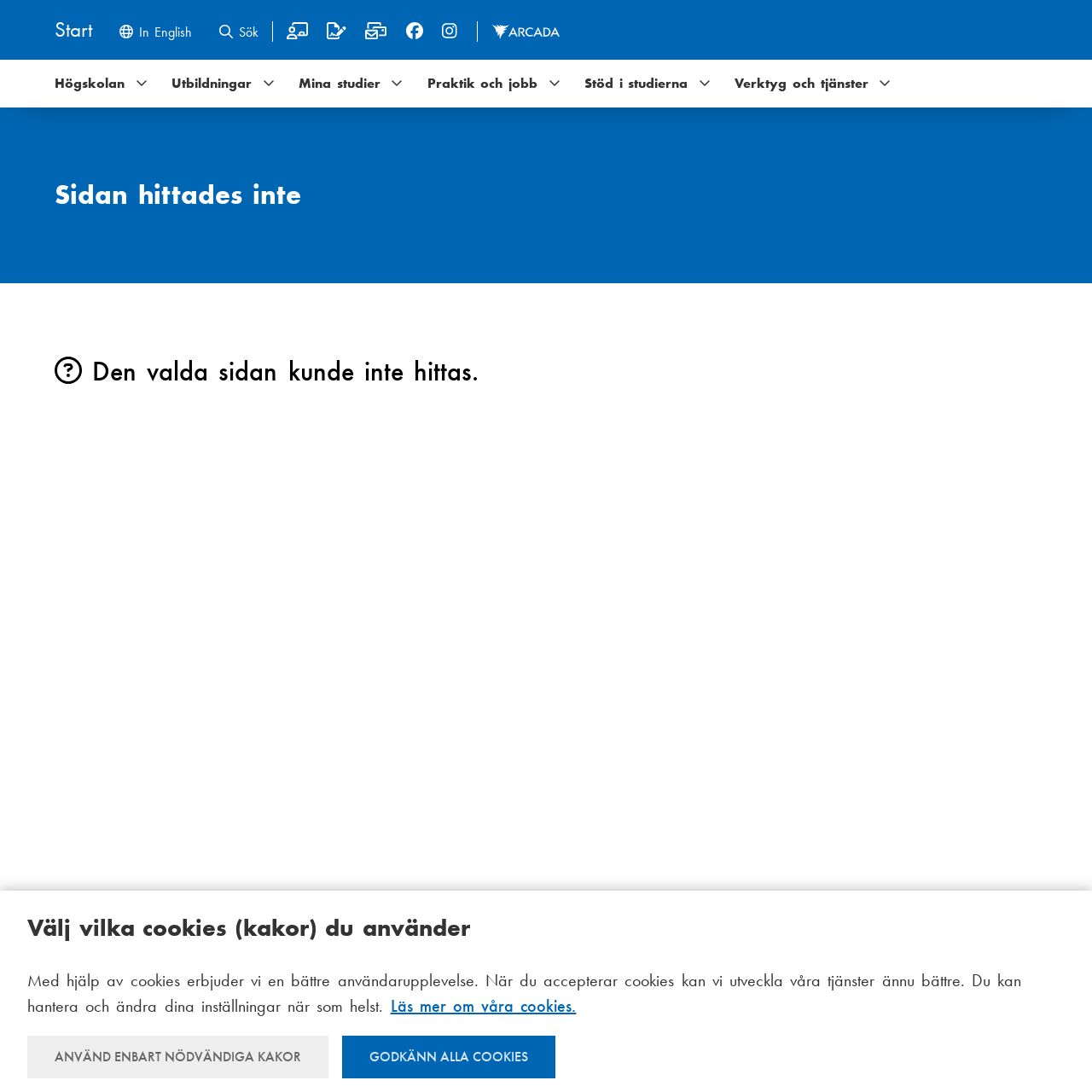What is the alternative language option?
Your answer should be a single word or phrase derived from the screenshot.

English